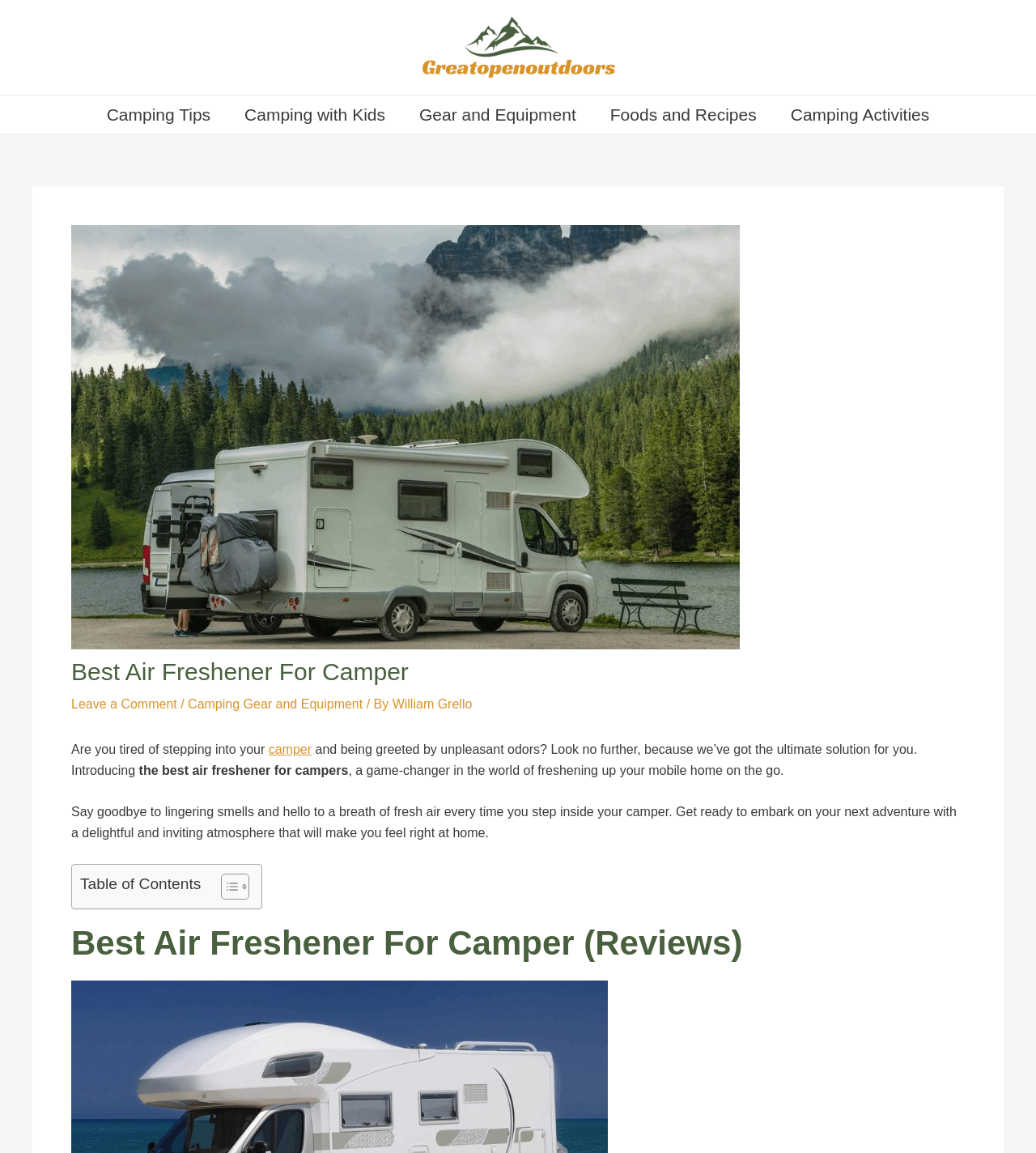Could you provide the bounding box coordinates for the portion of the screen to click to complete this instruction: "Click on the 'Camping Tips' link"?

[0.086, 0.083, 0.22, 0.116]